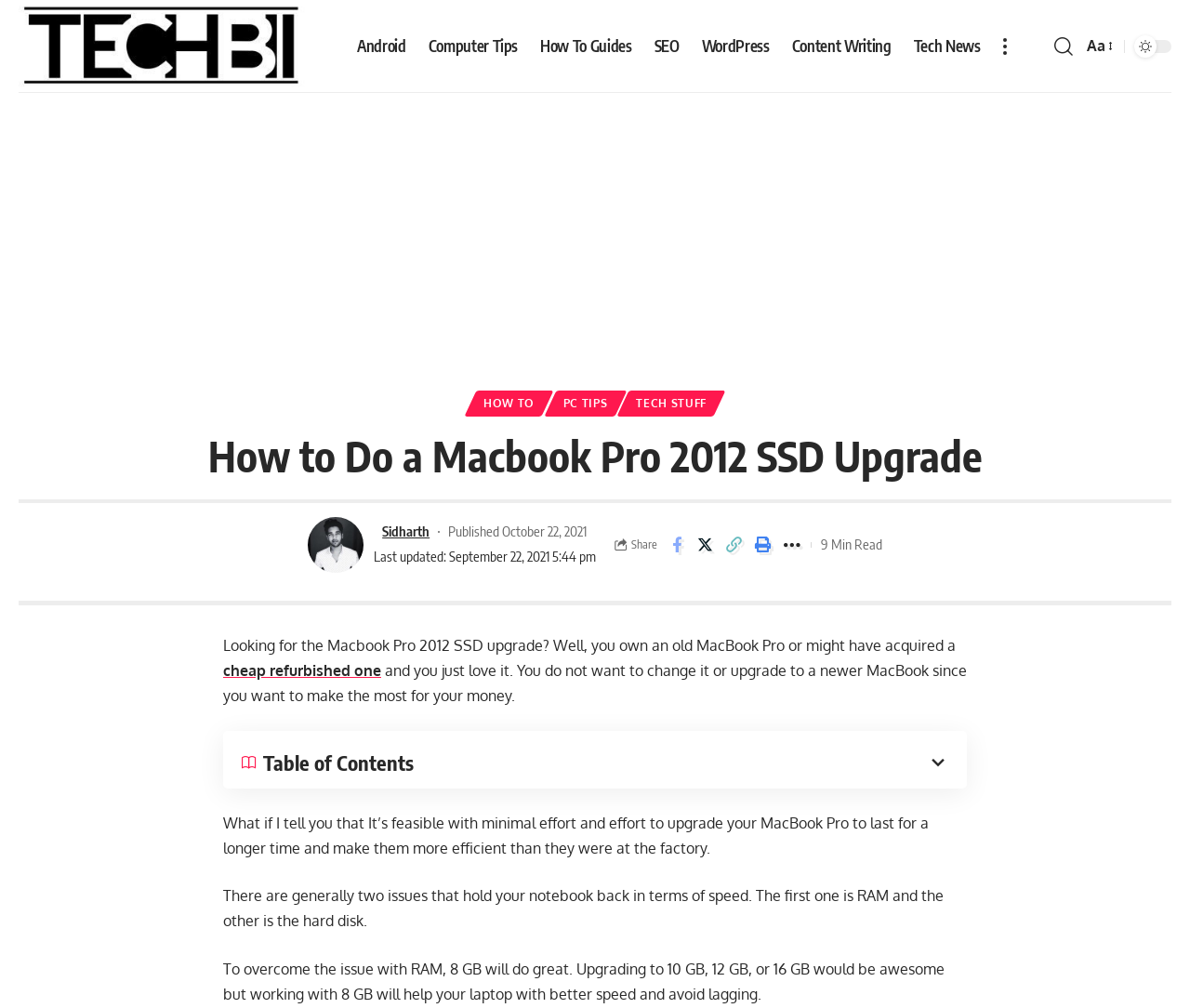Given the description: "Puerto Rico", determine the bounding box coordinates of the UI element. The coordinates should be formatted as four float numbers between 0 and 1, [left, top, right, bottom].

None